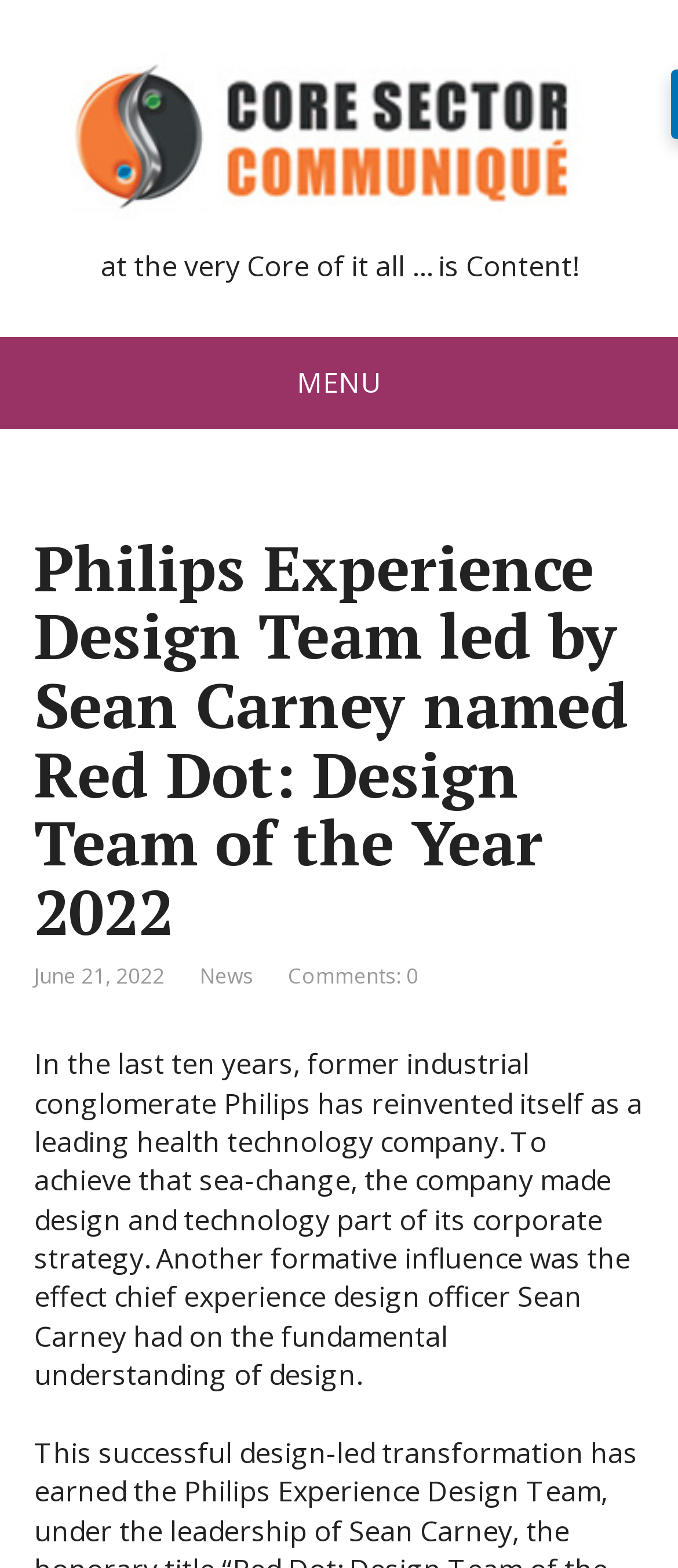What is the date of the news article?
Based on the image, give a one-word or short phrase answer.

June 21, 2022